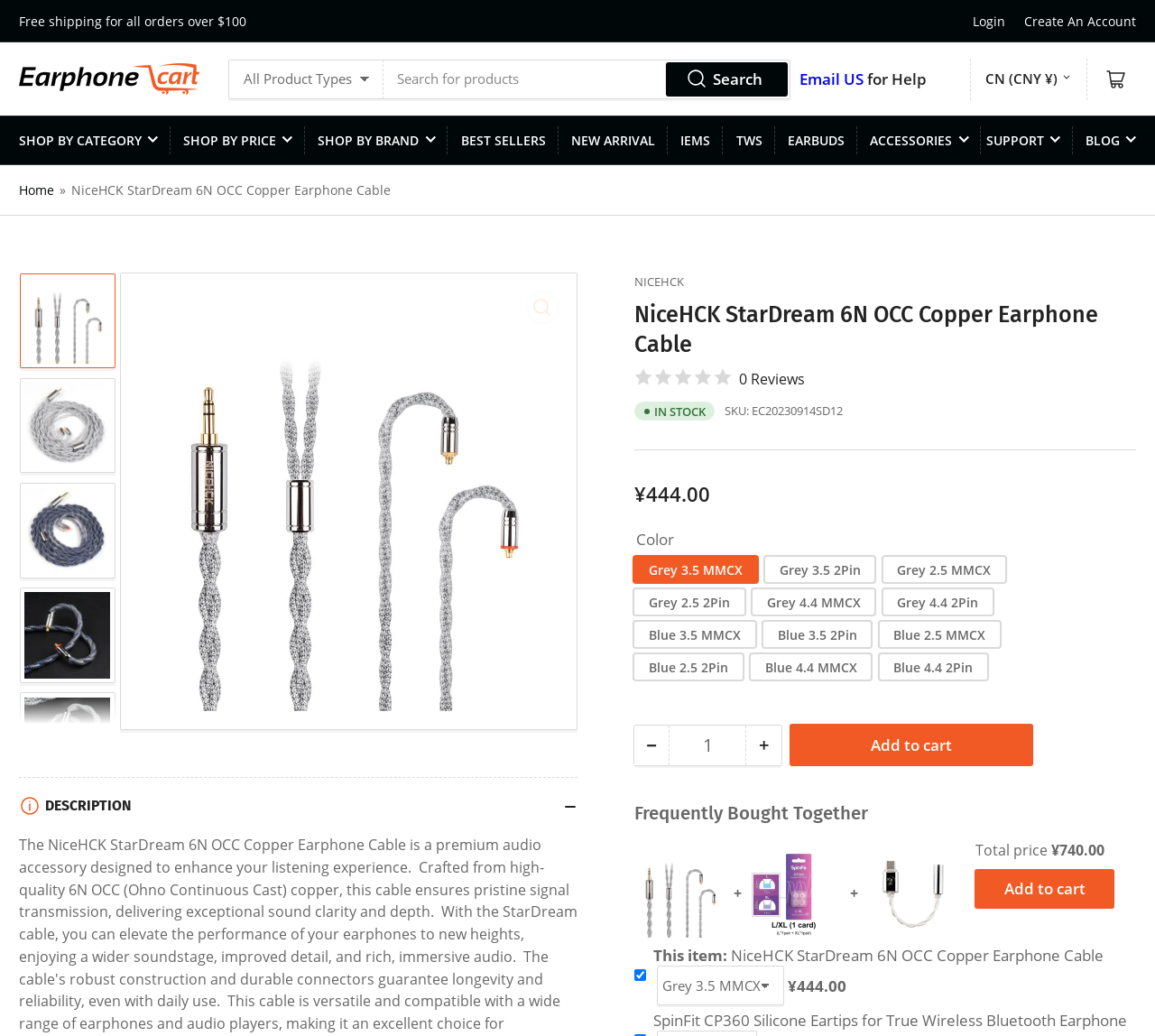Please locate the bounding box coordinates of the element's region that needs to be clicked to follow the instruction: "View product details". The bounding box coordinates should be provided as four float numbers between 0 and 1, i.e., [left, top, right, bottom].

[0.549, 0.324, 0.984, 0.381]